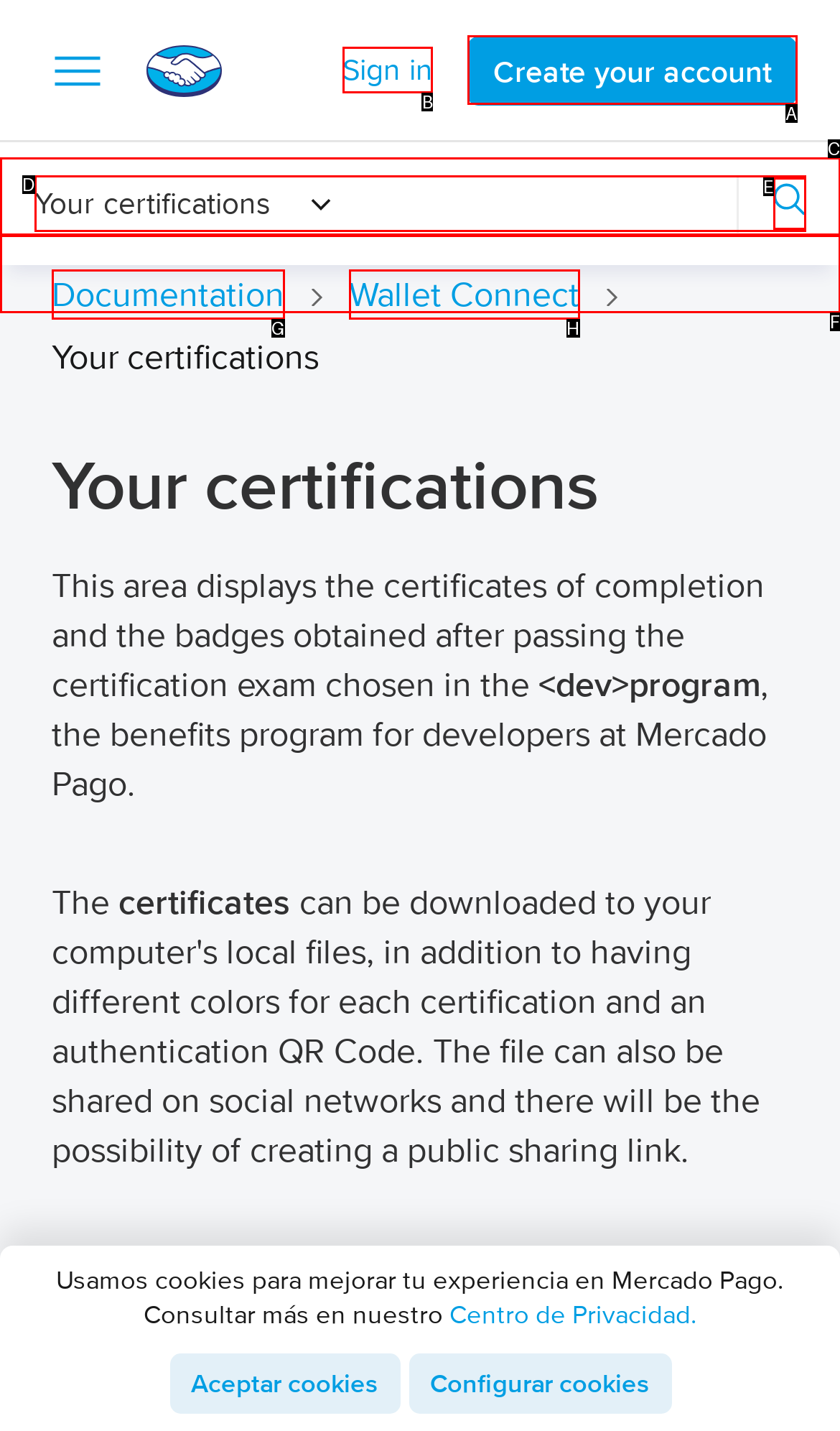Identify the correct UI element to click on to achieve the task: Click the sign in button. Provide the letter of the appropriate element directly from the available choices.

B